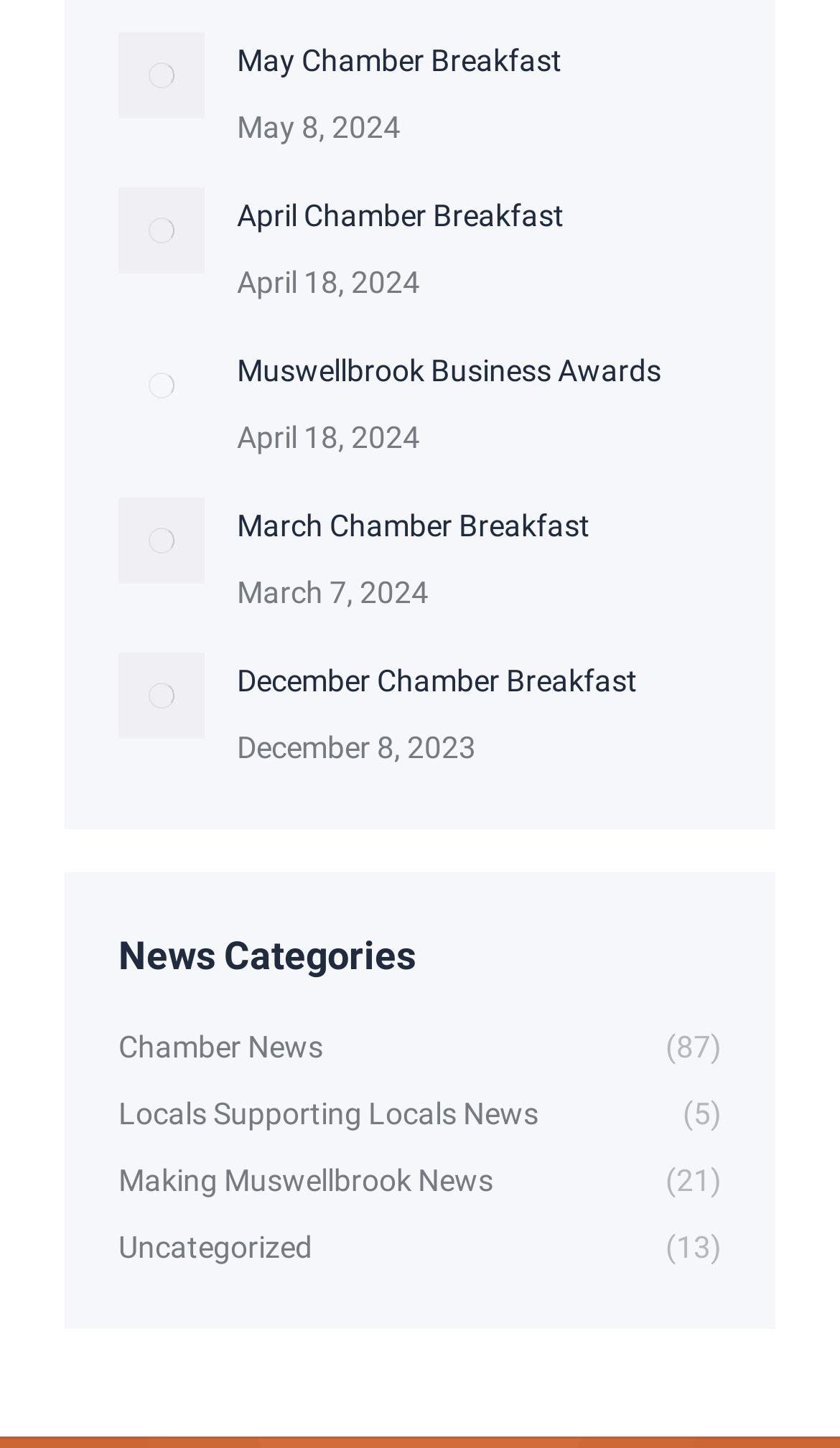Identify the bounding box for the UI element that is described as follows: "April Chamber Breakfast".

[0.282, 0.13, 0.672, 0.168]